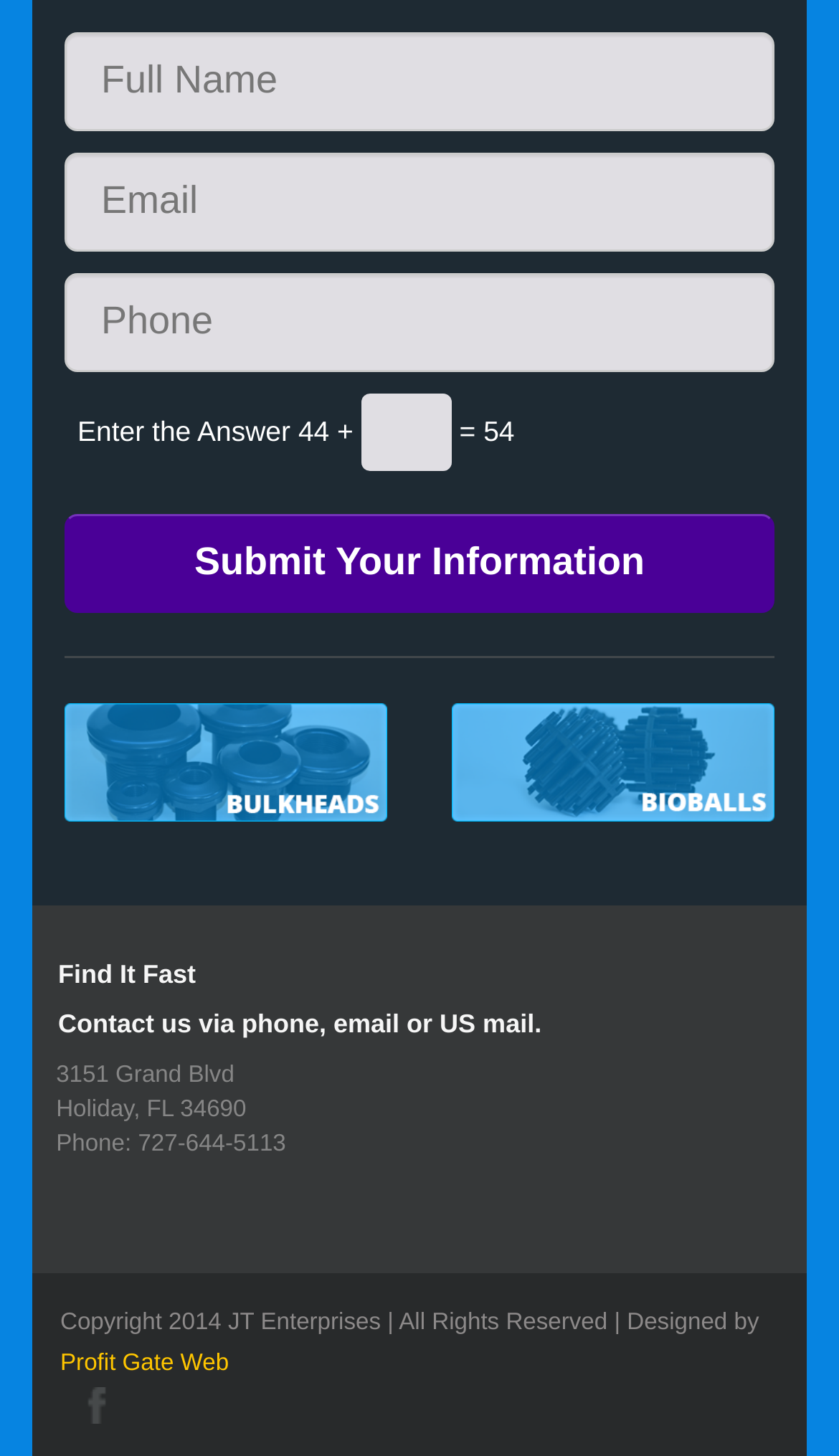Locate the bounding box coordinates of the clickable part needed for the task: "Click the link on the left".

[0.038, 0.483, 0.5, 0.564]